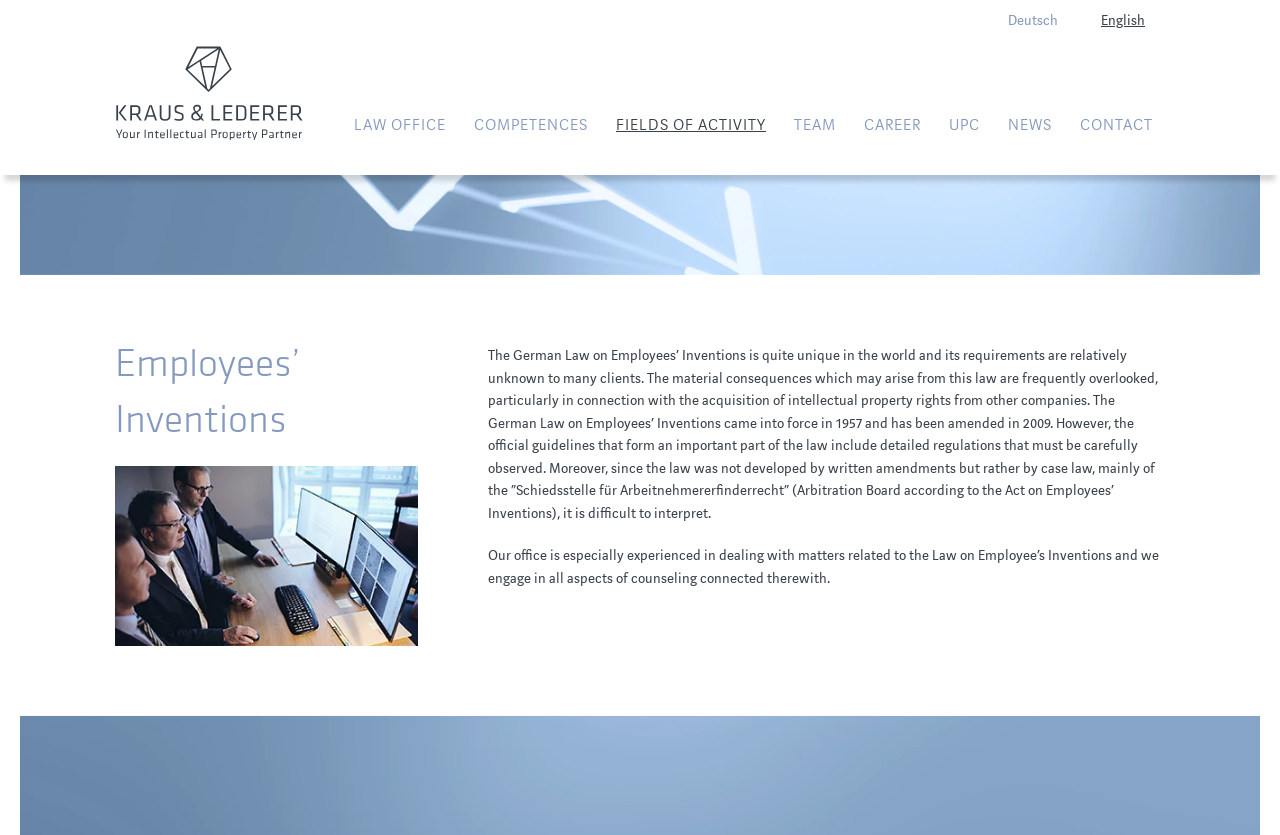Respond with a single word or phrase:
What services does the law firm offer?

Counseling on Employees’ Inventions